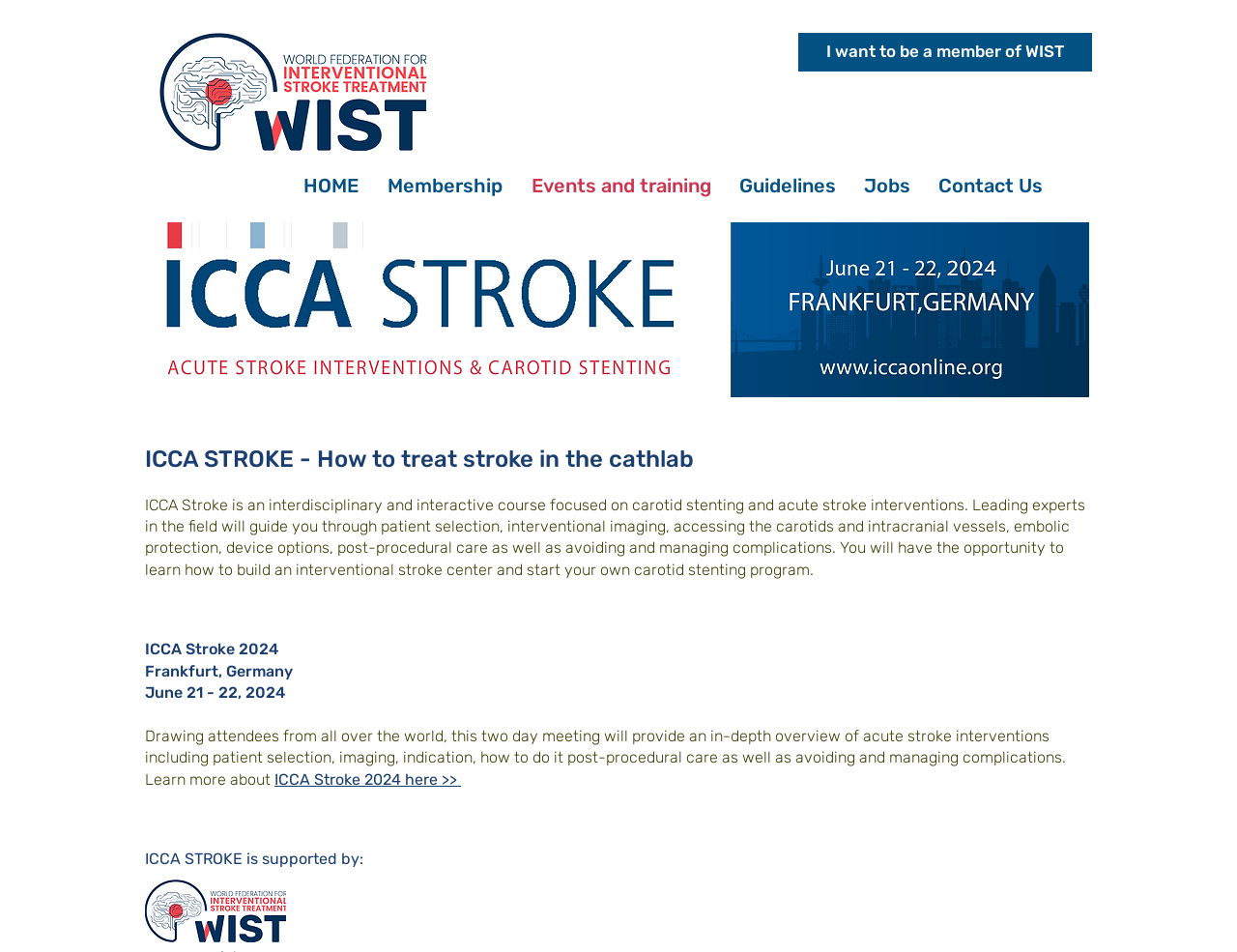What is the main topic of the ICCA Stroke Congress?
Provide an in-depth answer to the question, covering all aspects.

The main topic of the ICCA Stroke Congress is stroke interventions, which is evident from the text 'ICCA STROKE - How to treat stroke in the cathlab' and the description of the course, which includes carotid stenting and acute stroke interventions.